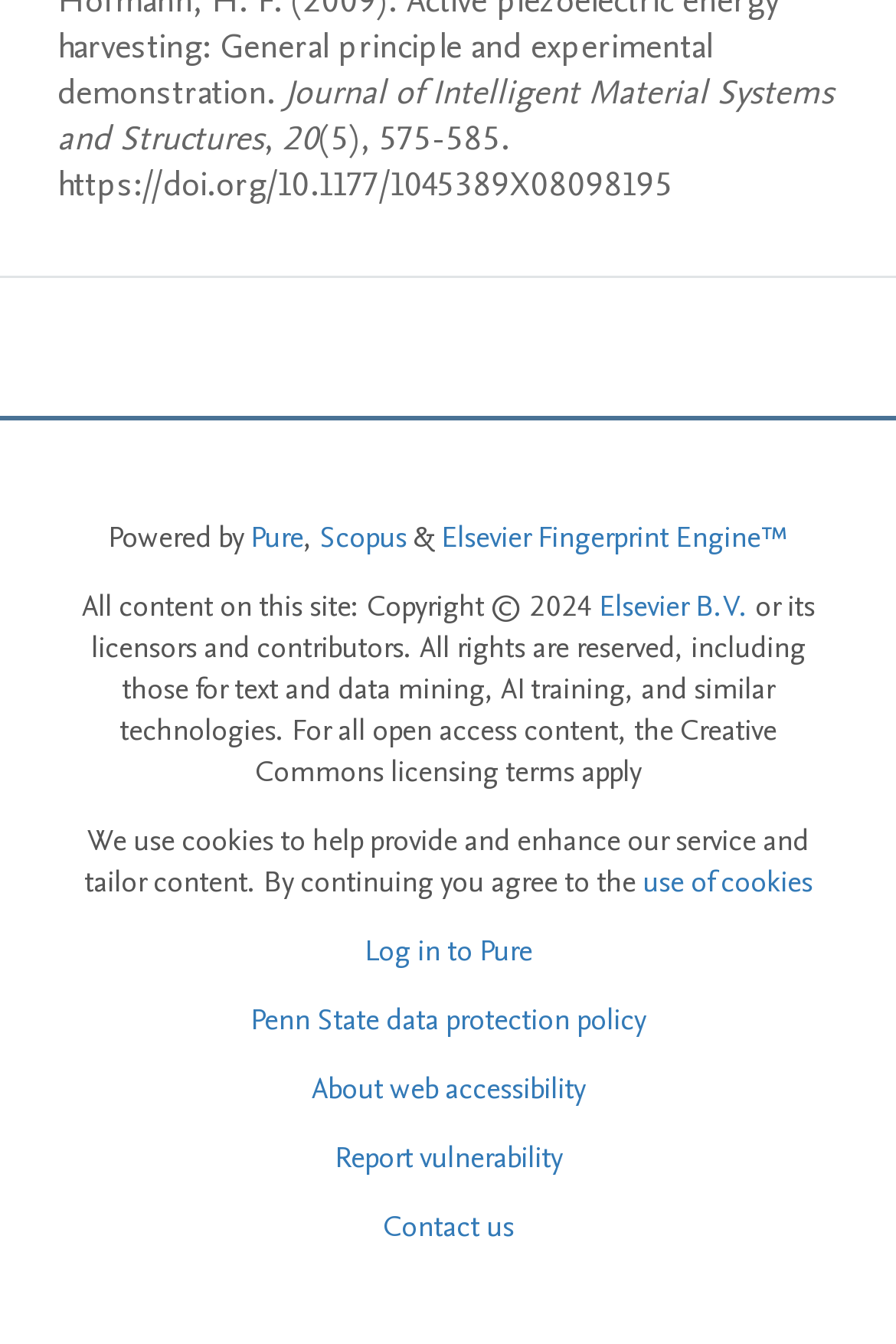What is the journal title?
Based on the image, provide a one-word or brief-phrase response.

Journal of Intelligent Material Systems and Structures